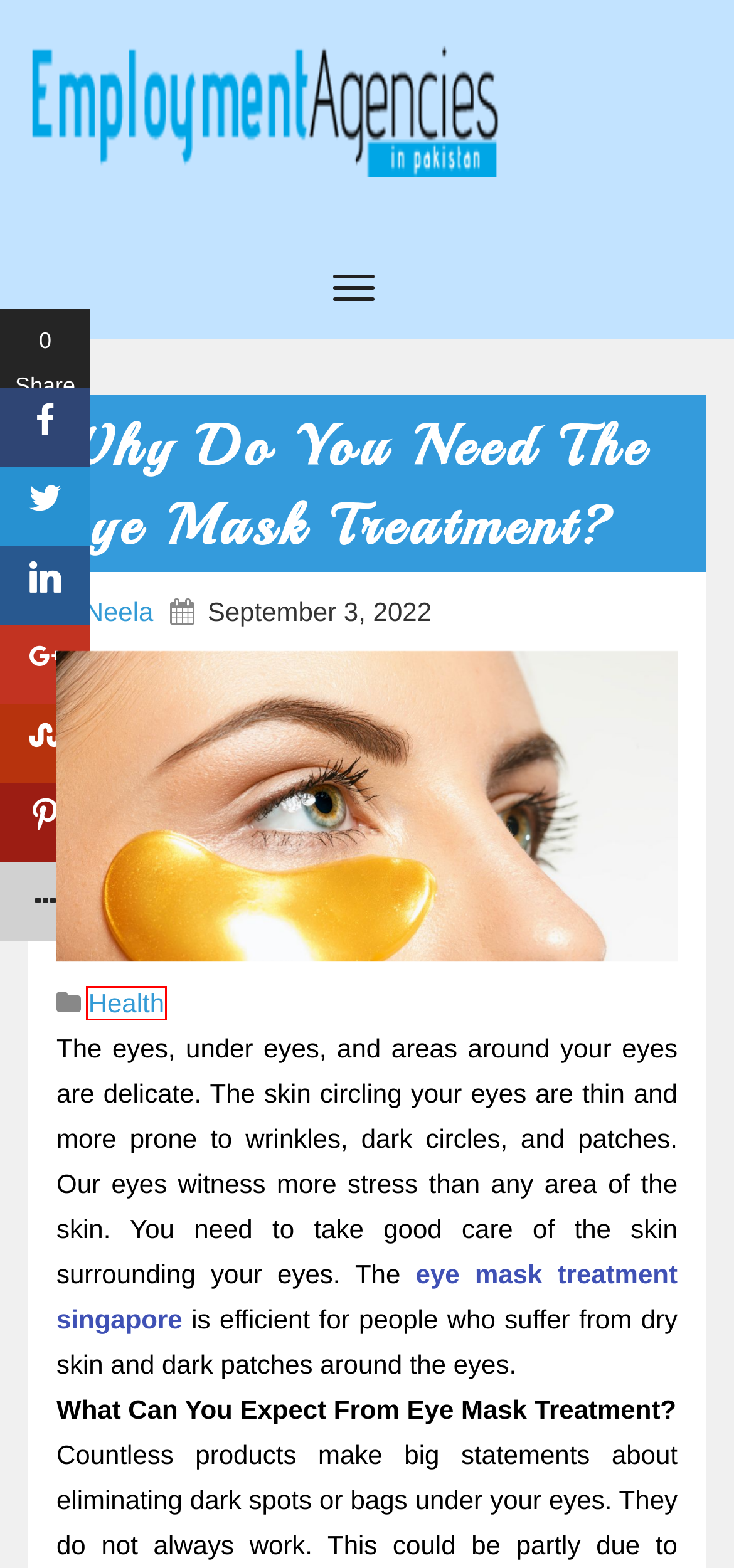Look at the screenshot of a webpage where a red rectangle bounding box is present. Choose the webpage description that best describes the new webpage after clicking the element inside the red bounding box. Here are the candidates:
A. Health Archives - Employment agencies in pakistan
B. Get Best Quality Sarms Product - Employment agencies in pakistan
C. Affordable hot tub available online - Employment agencies in pakistan
D. Experience the Benefits of Dependable Commercial Cleaning Services - Employment agencies in pakistan
E. Direct Mail Marketing: A Contemporary Way to Connect with Customer - Employment agencies in pakistan
F. Ground vs. Air: Unveiling the Differences in Shipping Methods - Employment agencies in pakistan
G. Employment agencies in pakistan -
H. Controlling Pet Impulse with the Help of a Flirt Pole  - Employment agencies in pakistan

A